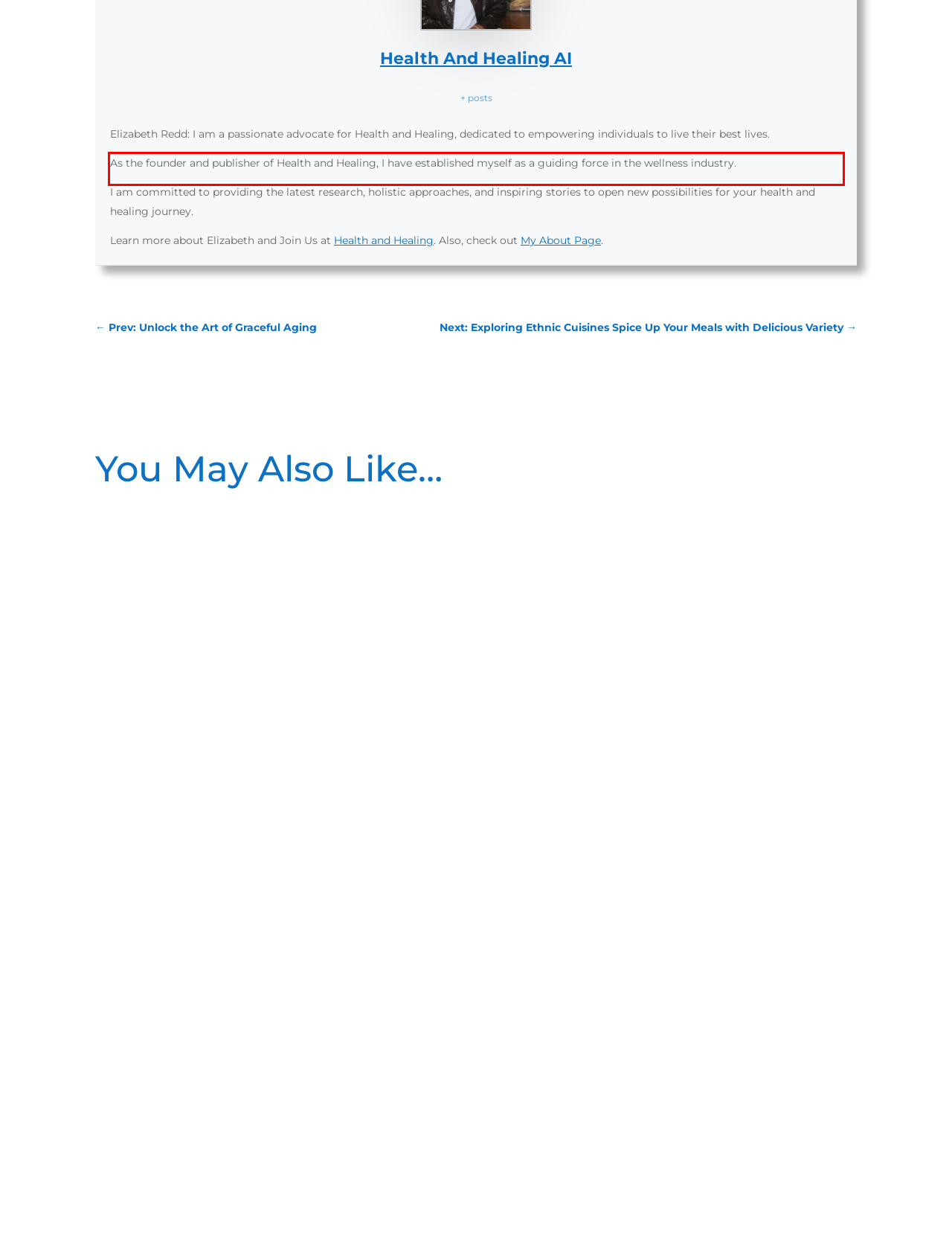Analyze the screenshot of the webpage and extract the text from the UI element that is inside the red bounding box.

As the founder and publisher of Health and Healing, I have established myself as a guiding force in the wellness industry.